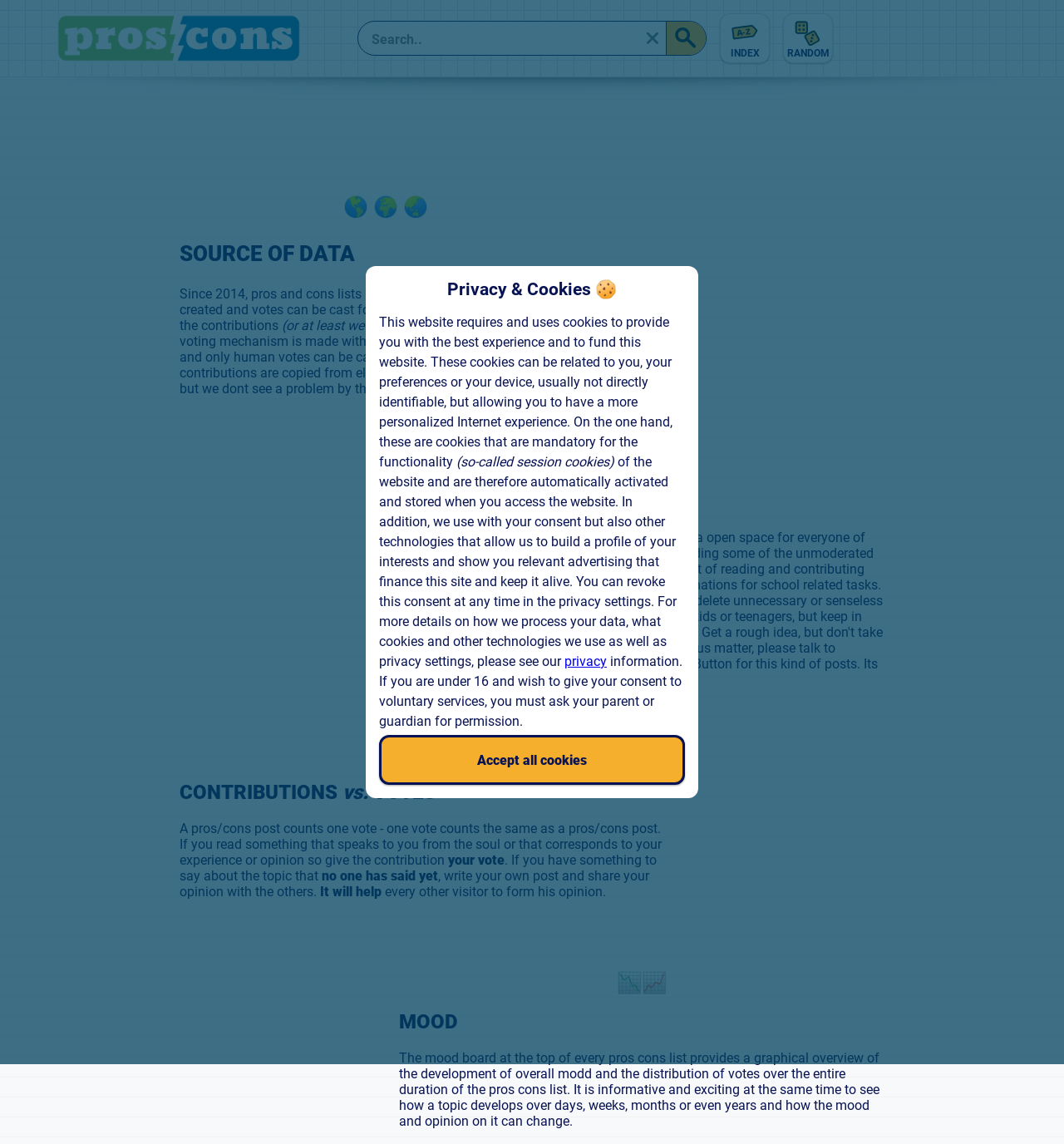Extract the main title from the webpage and generate its text.

SOURCE OF DATA